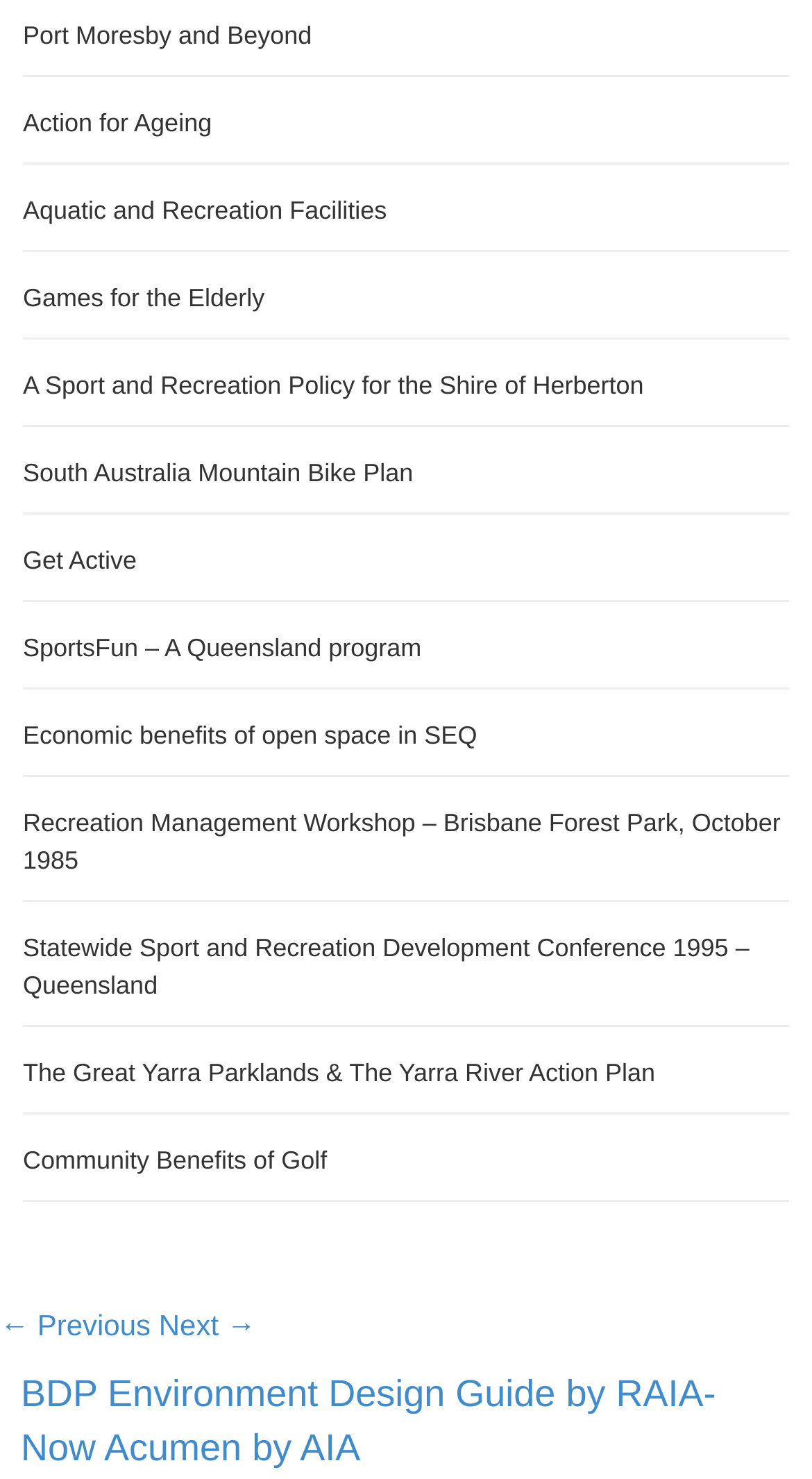Identify the bounding box of the HTML element described as: "Get Active".

[0.028, 0.369, 0.168, 0.389]